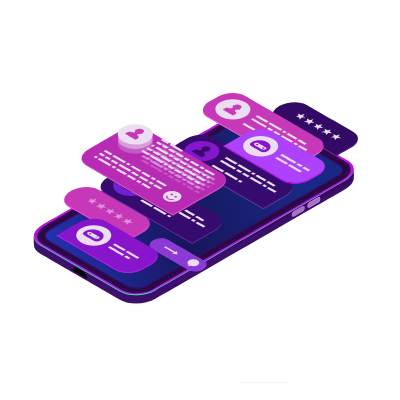Provide a rich and detailed narrative of the image.

The image showcases a vibrant and modern illustration of a mobile phone displaying a series of chat bubbles and user interaction elements. The phone has a sleek design, featuring a dark blue background that enhances the colorful overlays of the chat bubbles. Various messages, indicated by user profile icons and response options, are presented in shades of purple and pink, creating an engaging visual contrast. This design effectively represents a Lottie animation, often used in mobile app development to illustrate dynamic content and enhance user experience. The scene captures the essence of interactive communication, making it relevant for discussions around mobile application design and user interface innovations.